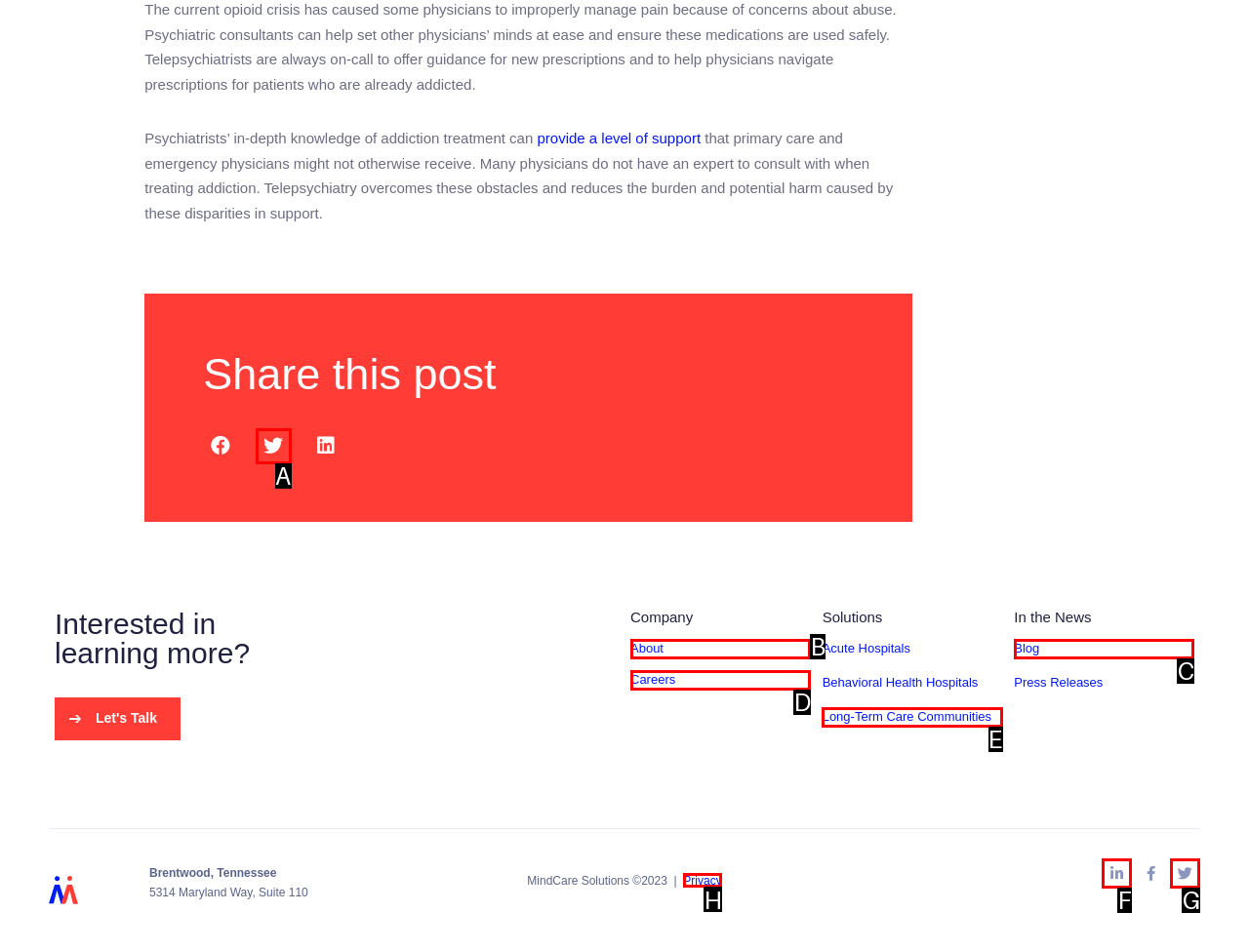Please indicate which HTML element to click in order to fulfill the following task: Click the 'Privacy' link Respond with the letter of the chosen option.

H